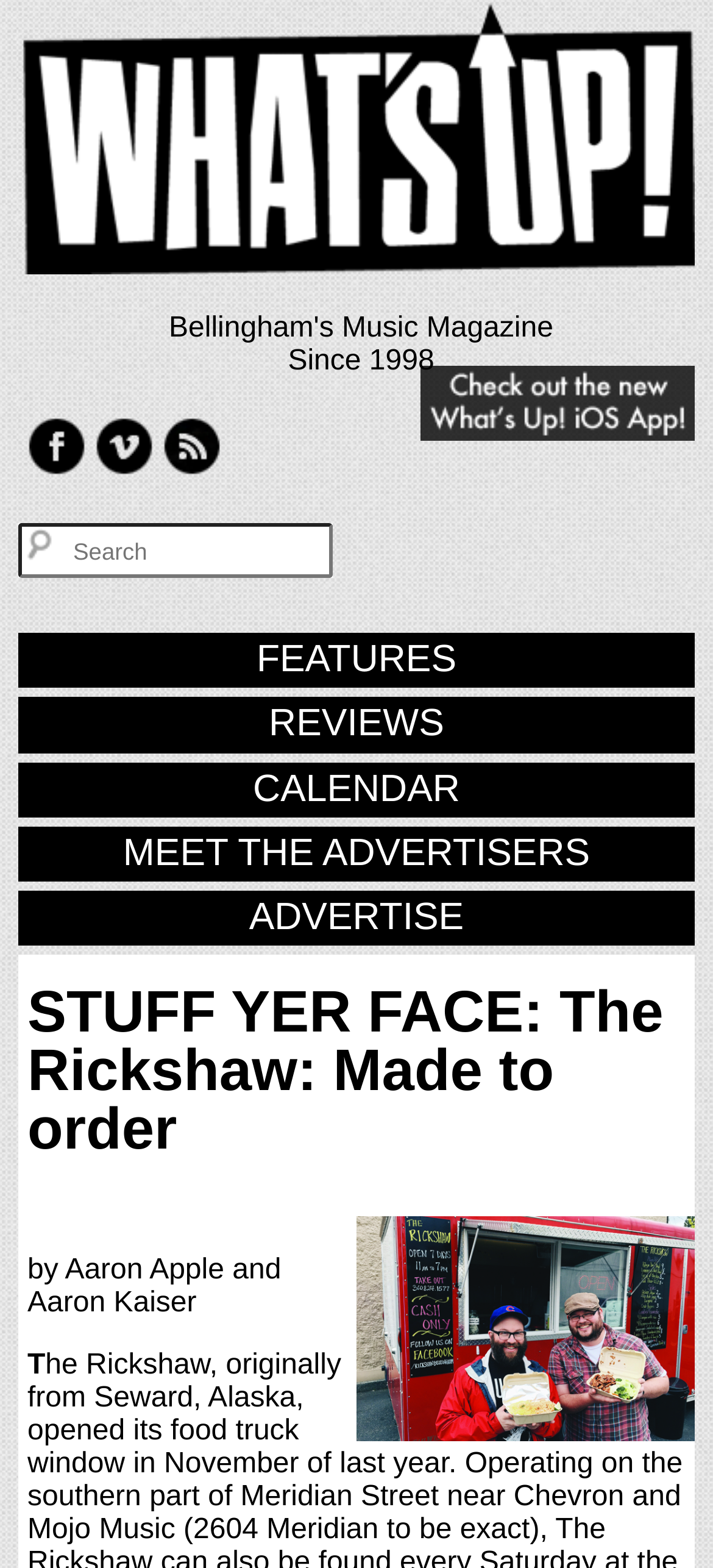Please determine the bounding box coordinates of the clickable area required to carry out the following instruction: "Check out REVIEWS". The coordinates must be four float numbers between 0 and 1, represented as [left, top, right, bottom].

[0.026, 0.445, 0.974, 0.48]